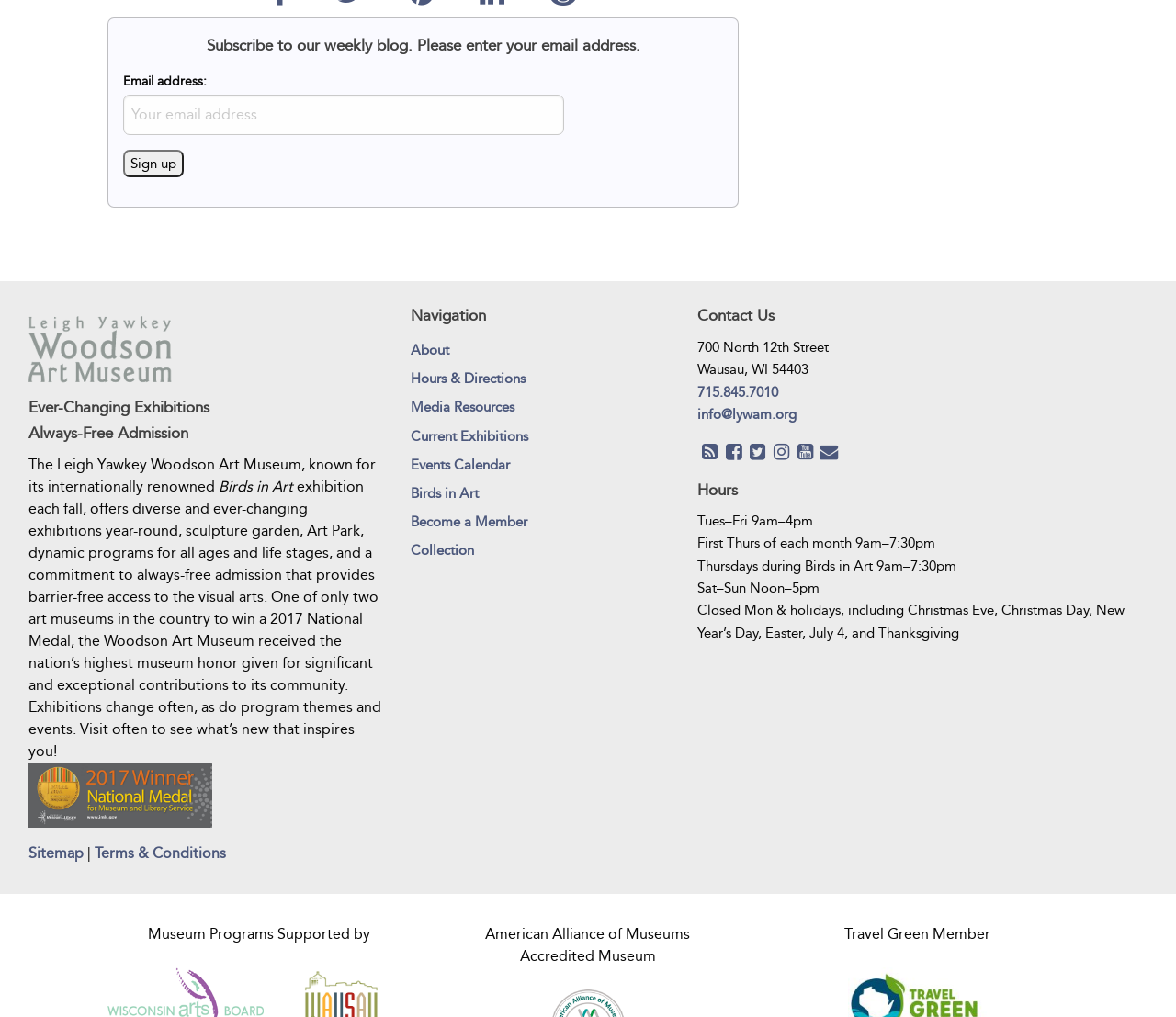From the screenshot, find the bounding box of the UI element matching this description: "title="Watch Our Videos on YouTube"". Supply the bounding box coordinates in the form [left, top, right, bottom], each a float between 0 and 1.

[0.674, 0.436, 0.695, 0.452]